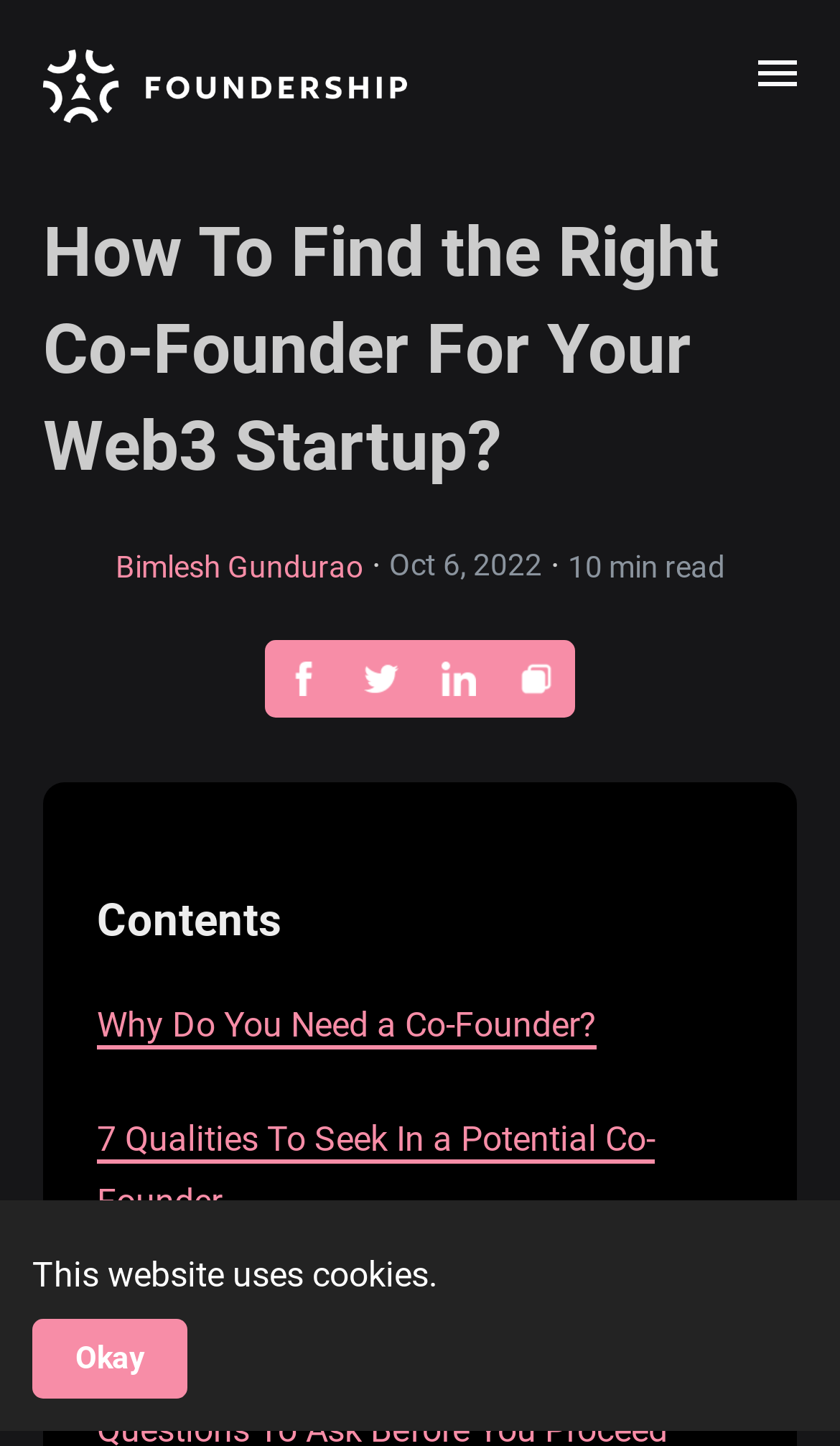Extract the main heading from the webpage content.

How To Find the Right Co-Founder For Your Web3 Startup?